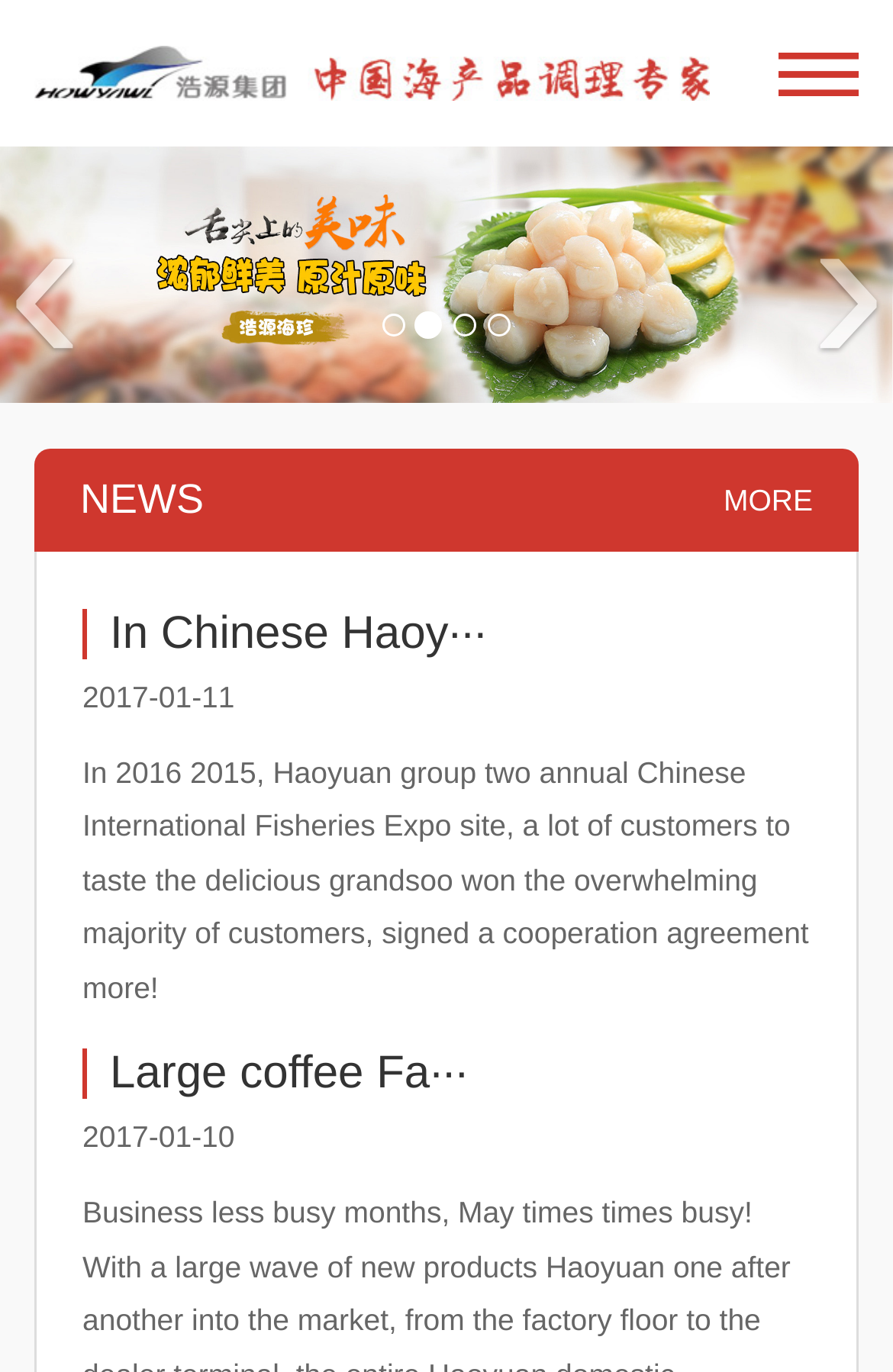What is the topic of the news article with the title 'Large coffee Fa···'?
Using the visual information, respond with a single word or phrase.

Coffee